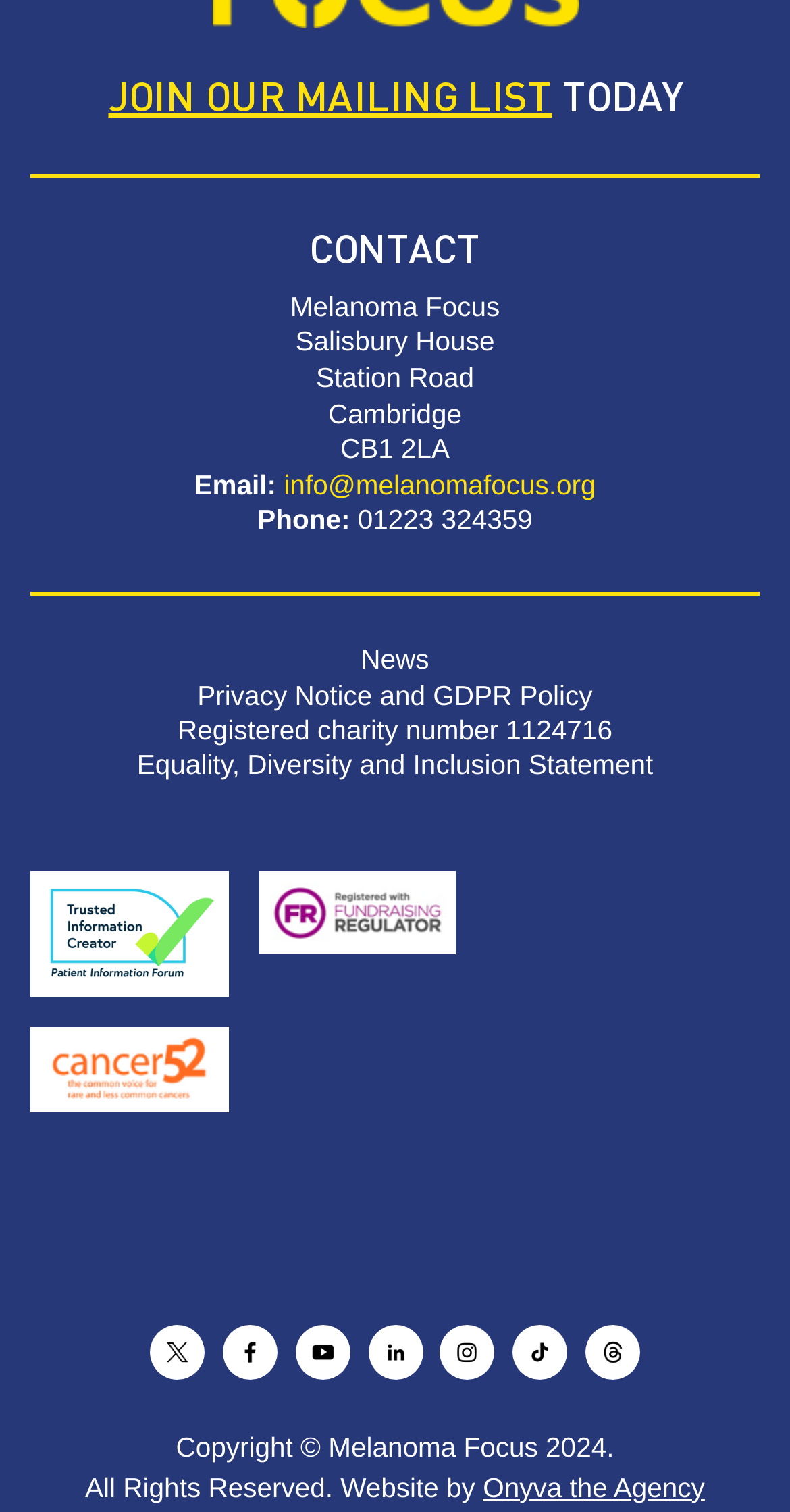Find the bounding box coordinates of the clickable area required to complete the following action: "Follow Melanoma Focus on Twitter".

[0.19, 0.877, 0.26, 0.913]